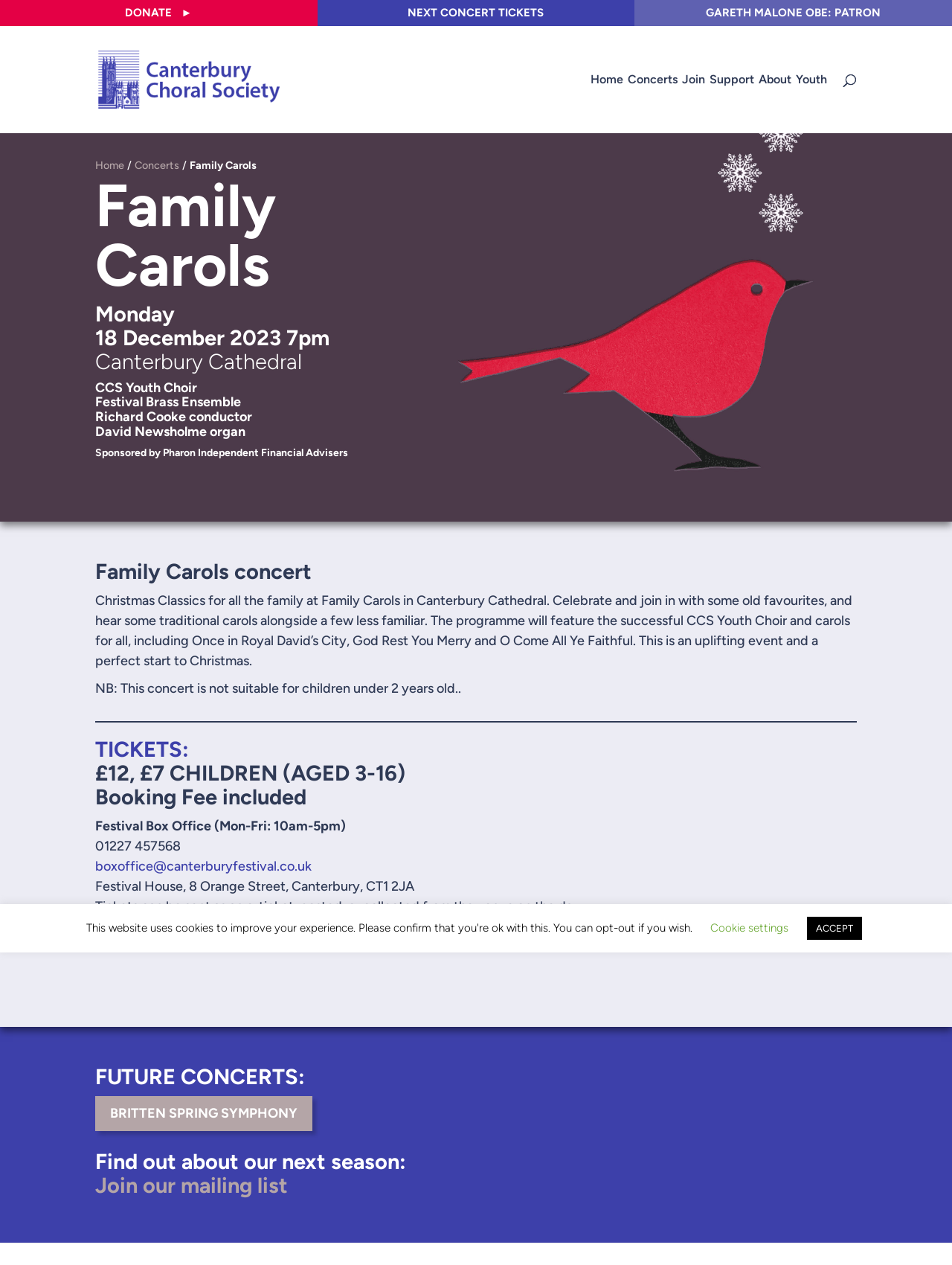Provide a comprehensive caption for the webpage.

This webpage is about the Family Carols concert event organized by the Canterbury Choral Society, taking place on December 18, 2023, at Canterbury Cathedral. 

At the top of the page, there are three links: "DONATE", "NEXT CONCERT TICKETS", and "GARETH MALONE OBE: PATRON". Below these links, there is a logo of the Canterbury Choral Society, accompanied by a link to the organization's homepage. 

To the right of the logo, there is a navigation menu with links to "Home", "Concerts", "Join", "Support", "About", and "Youth". 

Below the navigation menu, there is a search bar with a placeholder text "Search for:". 

The main content of the page is an article about the Family Carols concert event. It starts with a heading "Family Carols" followed by the date and time of the event, and the names of the performers, including the CCS Youth Choir, Festival Brass Ensemble, Richard Cooke, and David Newsholme. 

The article then describes the event, mentioning that it will feature Christmas classics and traditional carols, and that it is suitable for families with children aged 2 and above. 

Below the event description, there is information about ticket prices and booking details, including a phone number, email address, and a physical address for the Festival Box Office. 

Further down the page, there is a section about future concerts, with a link to a concert titled "BRITTEN SPRING SYMPHONY". 

Finally, there is a call to action to join the mailing list to find out about the next season, and a section with buttons for cookie settings and acceptance.